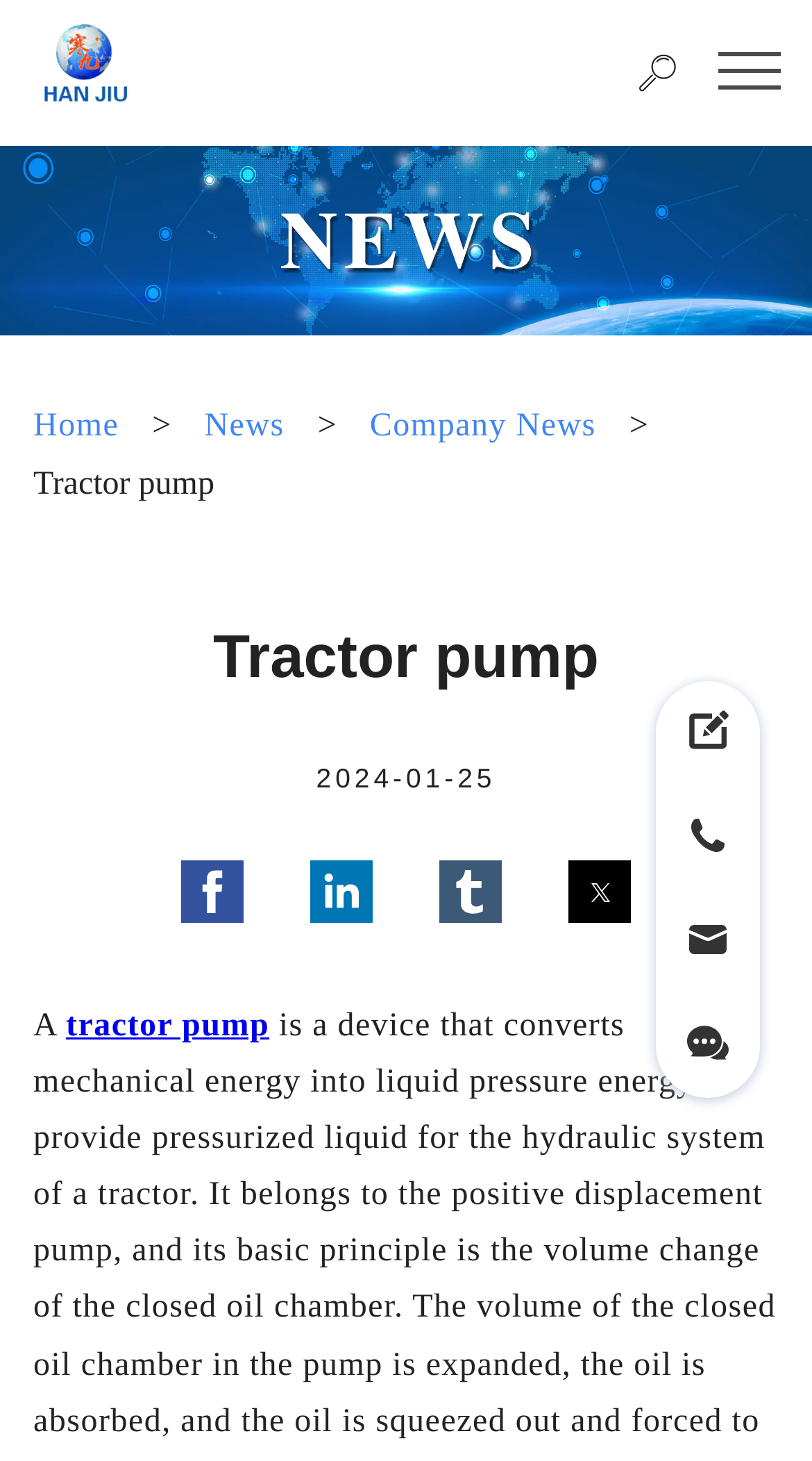Please provide the bounding box coordinates for the element that needs to be clicked to perform the following instruction: "View Company News". The coordinates should be given as four float numbers between 0 and 1, i.e., [left, top, right, bottom].

[0.455, 0.273, 0.734, 0.312]